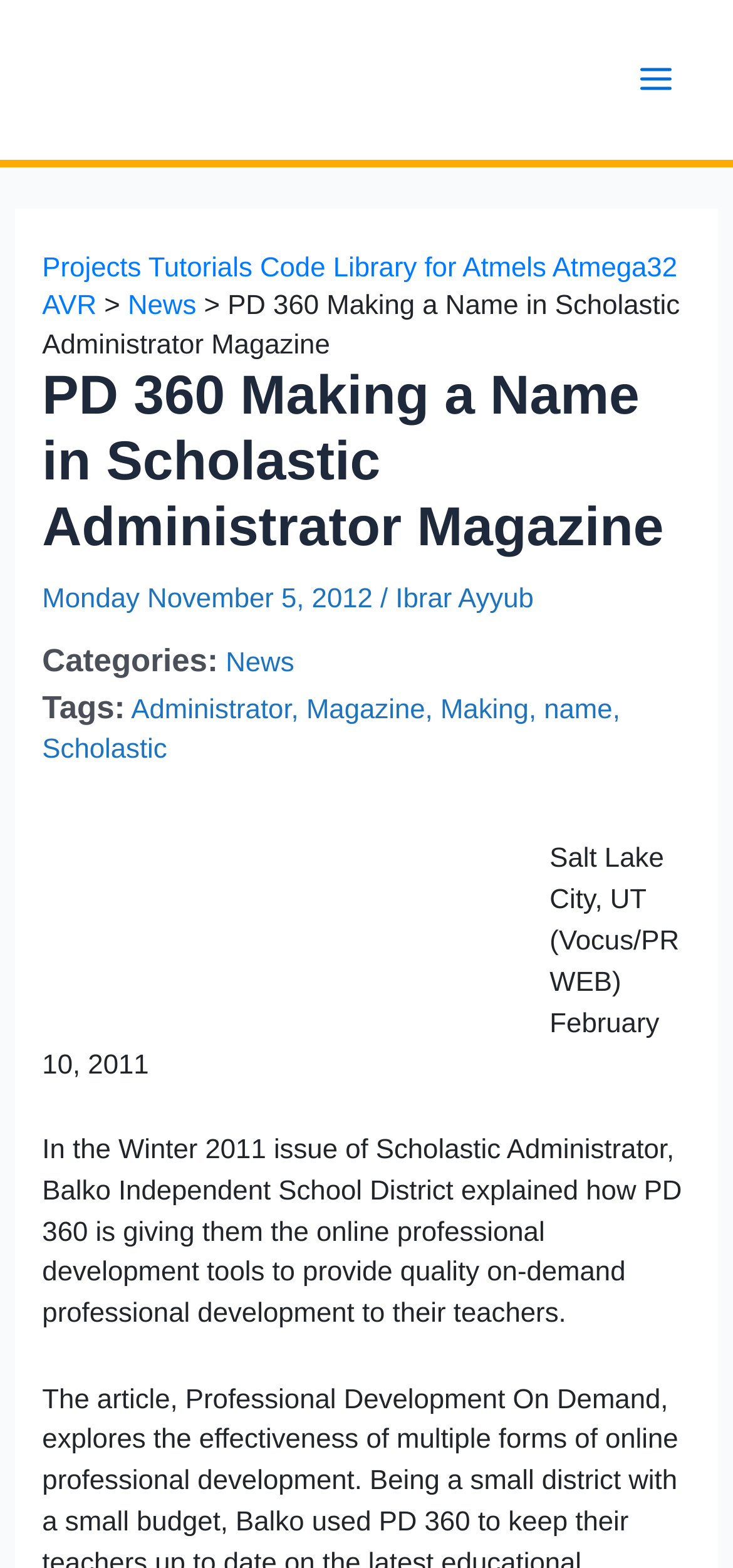Determine the bounding box for the described UI element: "Making".

[0.601, 0.443, 0.721, 0.463]